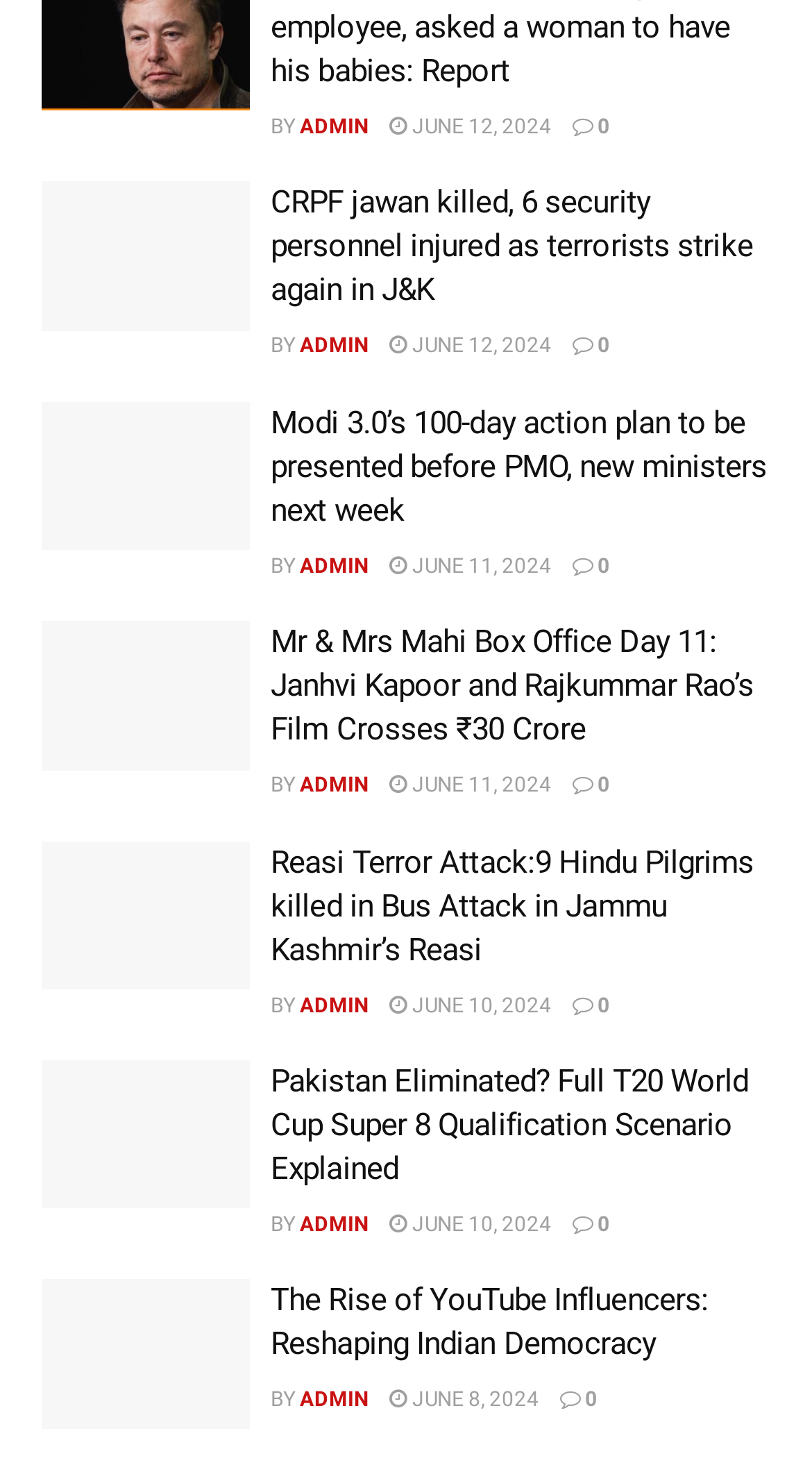Kindly determine the bounding box coordinates for the area that needs to be clicked to execute this instruction: "Check Mr & Mrs Mahi Box Office Collection Day 11".

[0.051, 0.419, 0.308, 0.52]